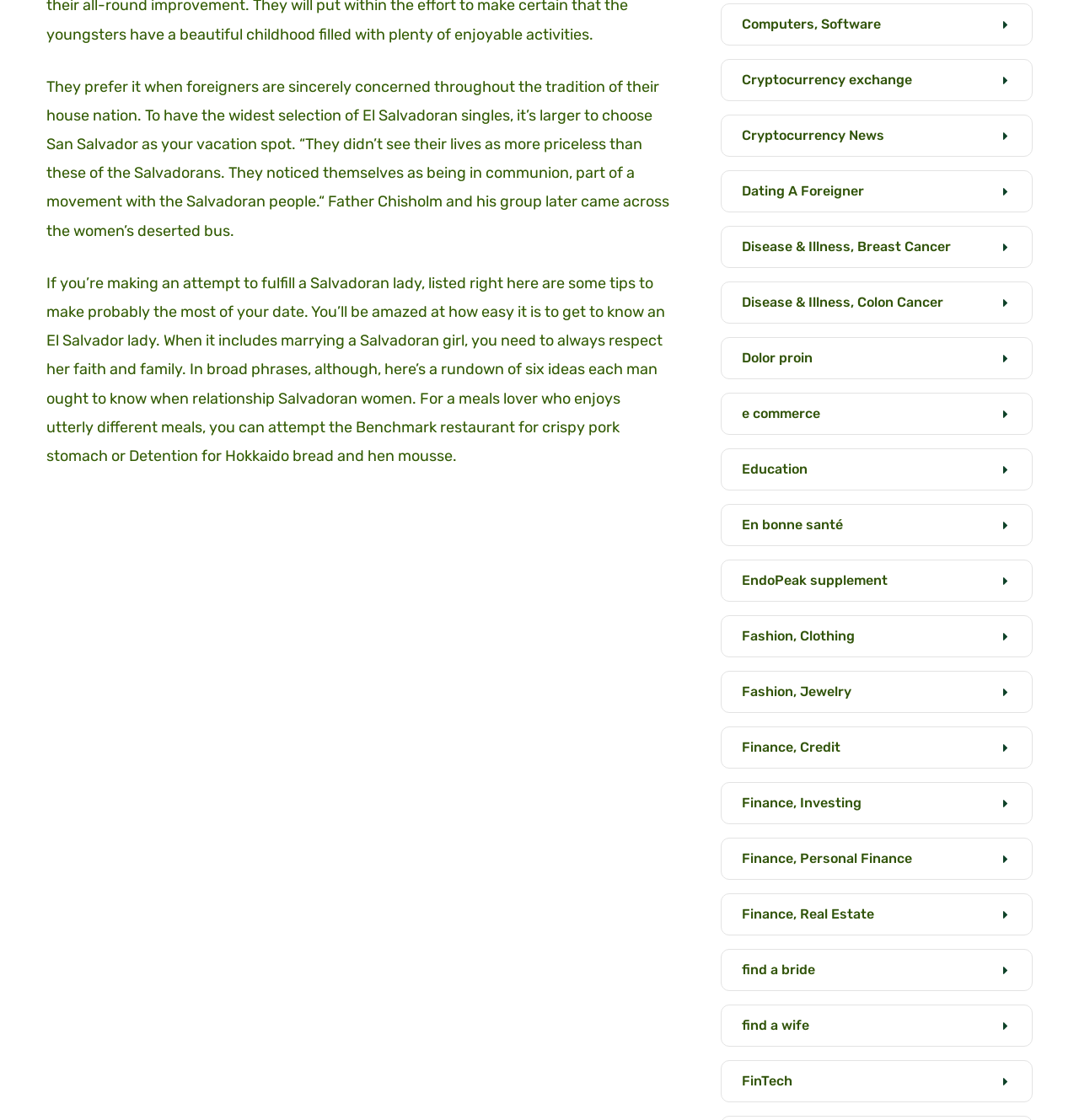Please find the bounding box coordinates (top-left x, top-left y, bottom-right x, bottom-right y) in the screenshot for the UI element described as follows: Disease & Illness, Colon Cancer

[0.668, 0.252, 0.957, 0.289]